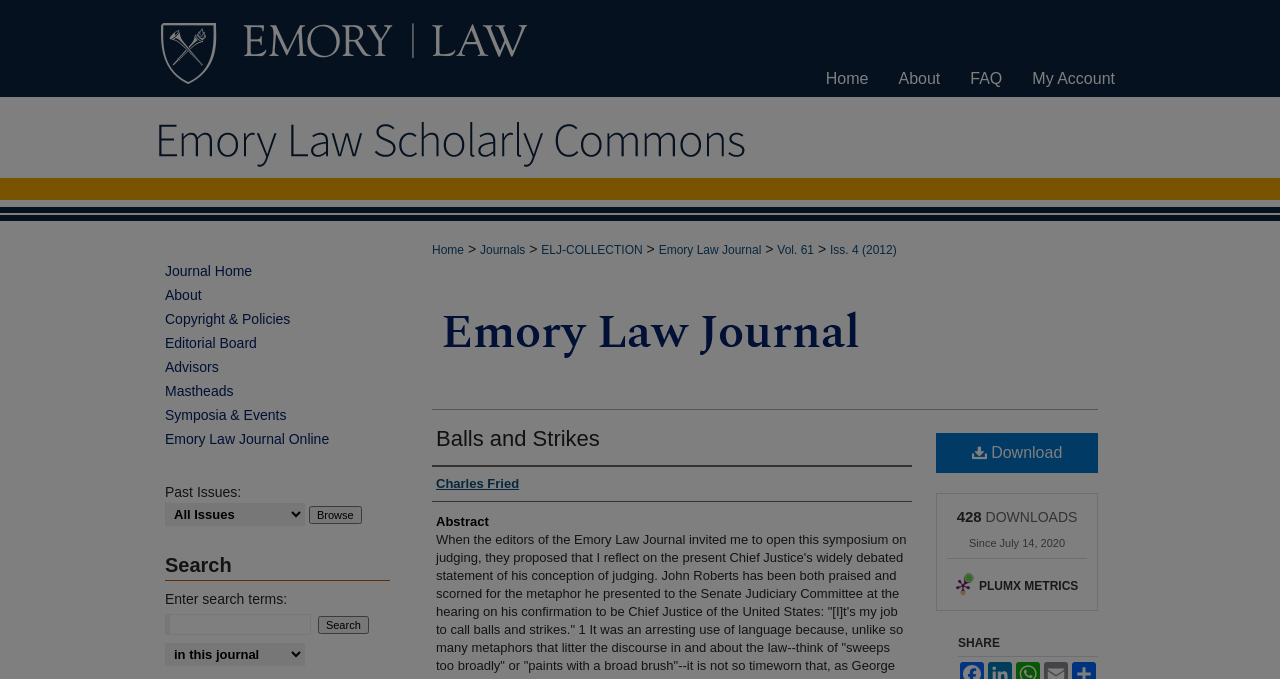Show the bounding box coordinates of the region that should be clicked to follow the instruction: "Search for articles."

[0.129, 0.87, 0.224, 0.894]